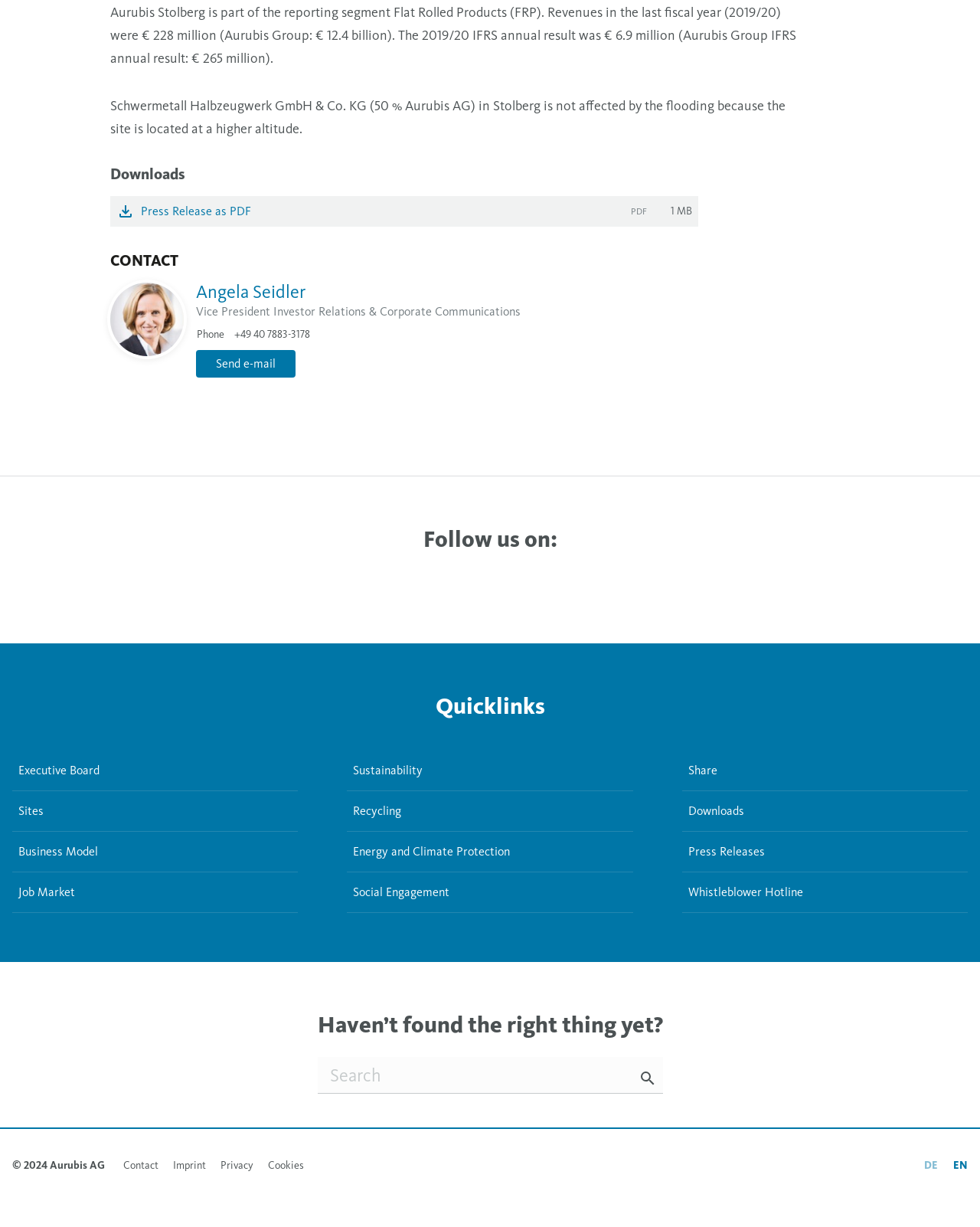Provide the bounding box coordinates of the UI element that matches the description: "Imprint".

[0.177, 0.944, 0.212, 0.956]